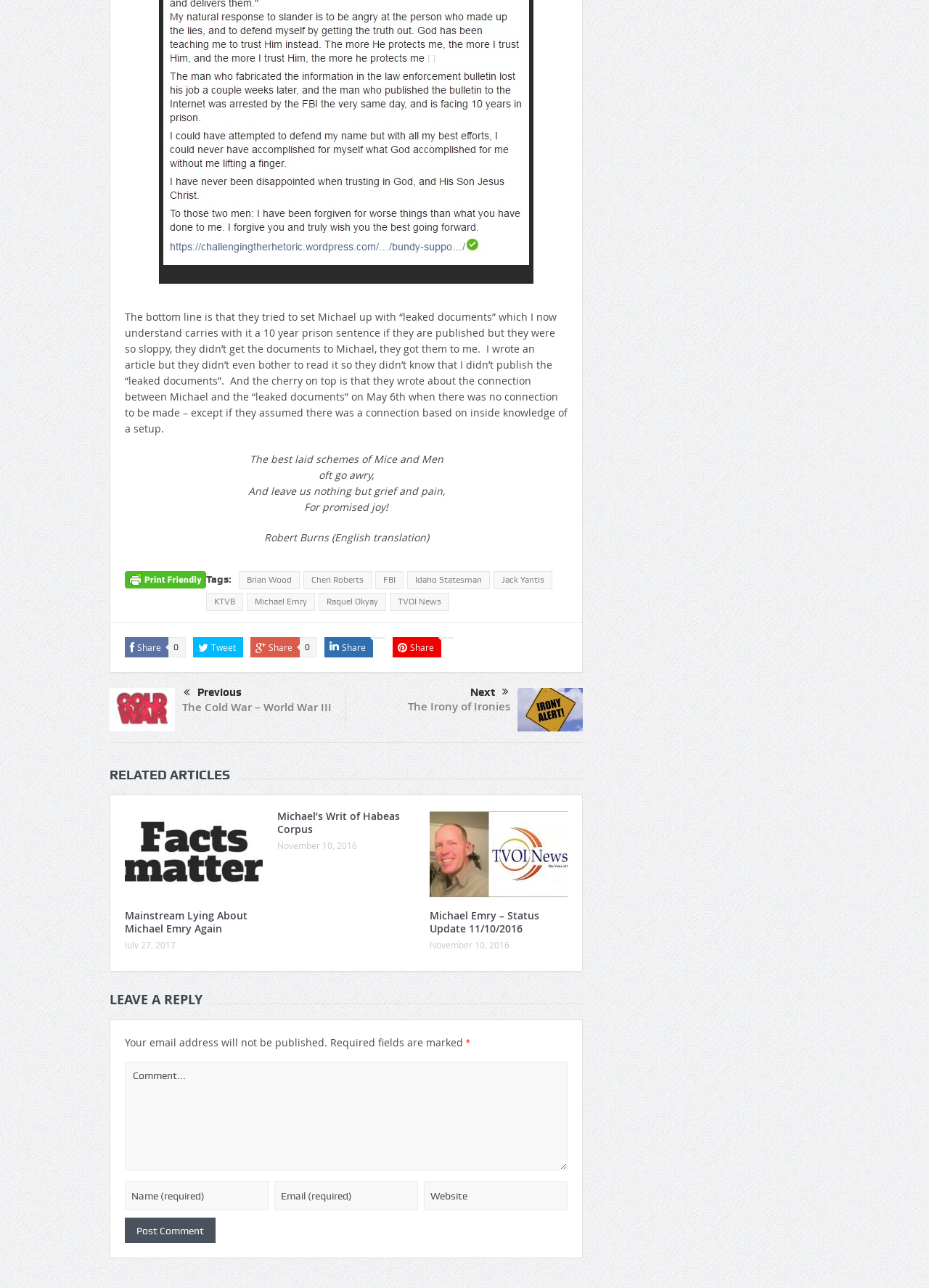Find the UI element described as: "The Irony of Ironies" and predict its bounding box coordinates. Ensure the coordinates are four float numbers between 0 and 1, [left, top, right, bottom].

[0.439, 0.542, 0.549, 0.554]